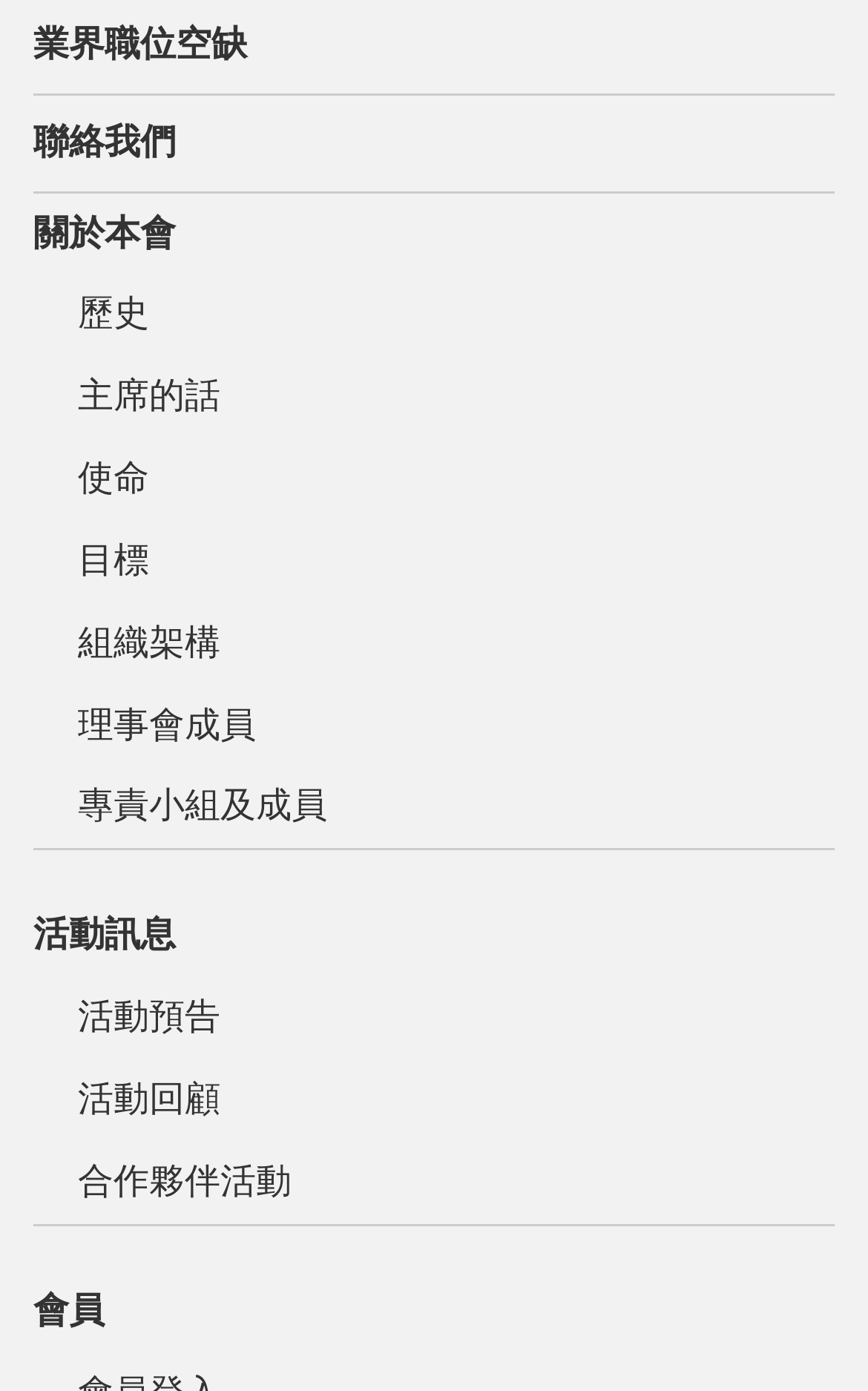Give a short answer using one word or phrase for the question:
What is the first link in the top section?

關於本會